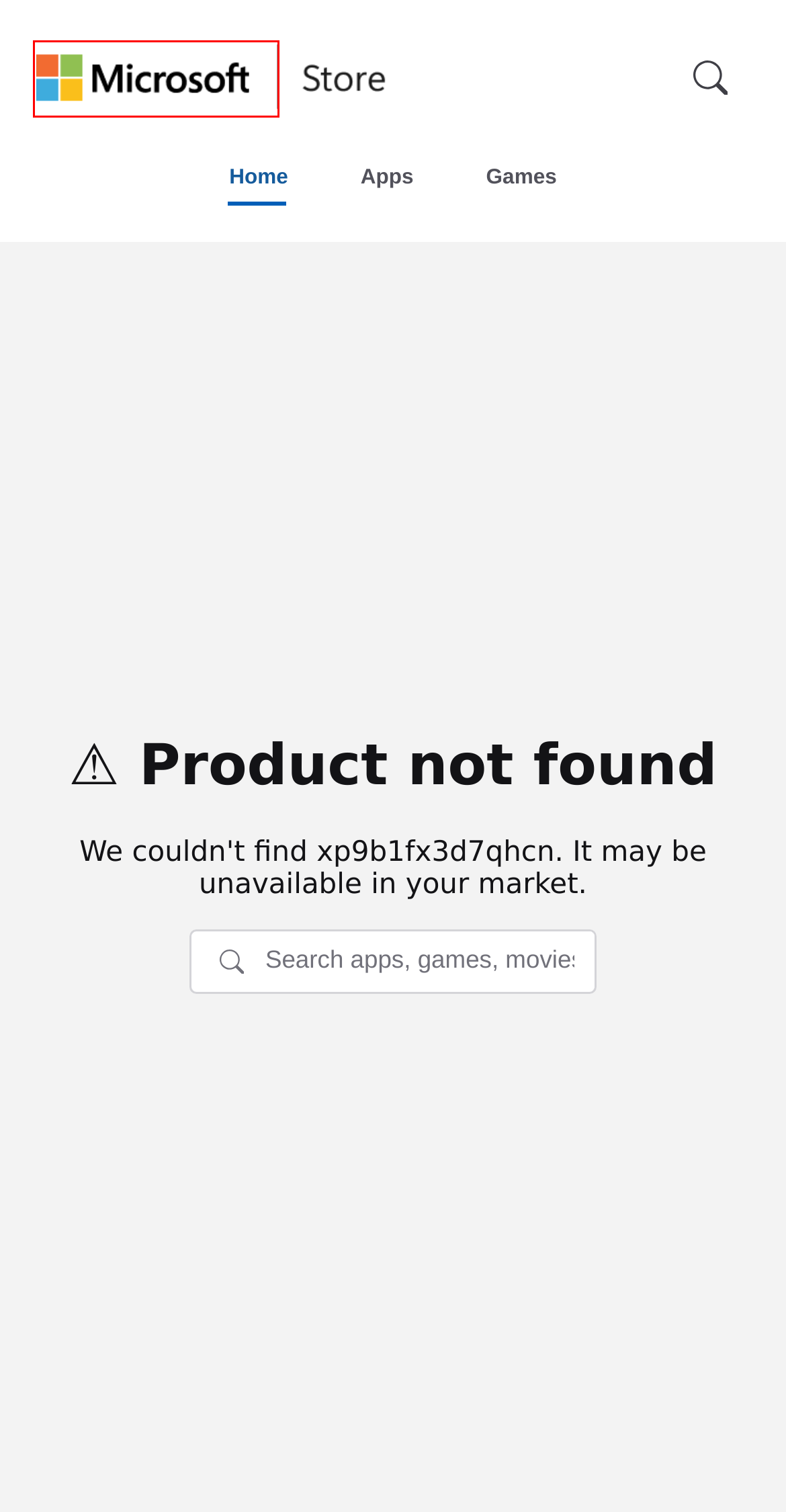Look at the screenshot of a webpage that includes a red bounding box around a UI element. Select the most appropriate webpage description that matches the page seen after clicking the highlighted element. Here are the candidates:
A. Microsoft مەخپىيەتلىك باياناتى - Microsoft تا مەخپىيەتلىك
B. Microsoft 可持续发展 - 面向可持续发展的未来的产品
C. Devices Safety & Eco | Microsoft Legal
D. Your request has been blocked. This could be
                        due to several reasons.
E. Microsoft Terms of Use | Microsoft Legal
F. About Microsoft | Mission and Vision | Microsoft
G. Homepage - Source
H. Microsoft Apps

D